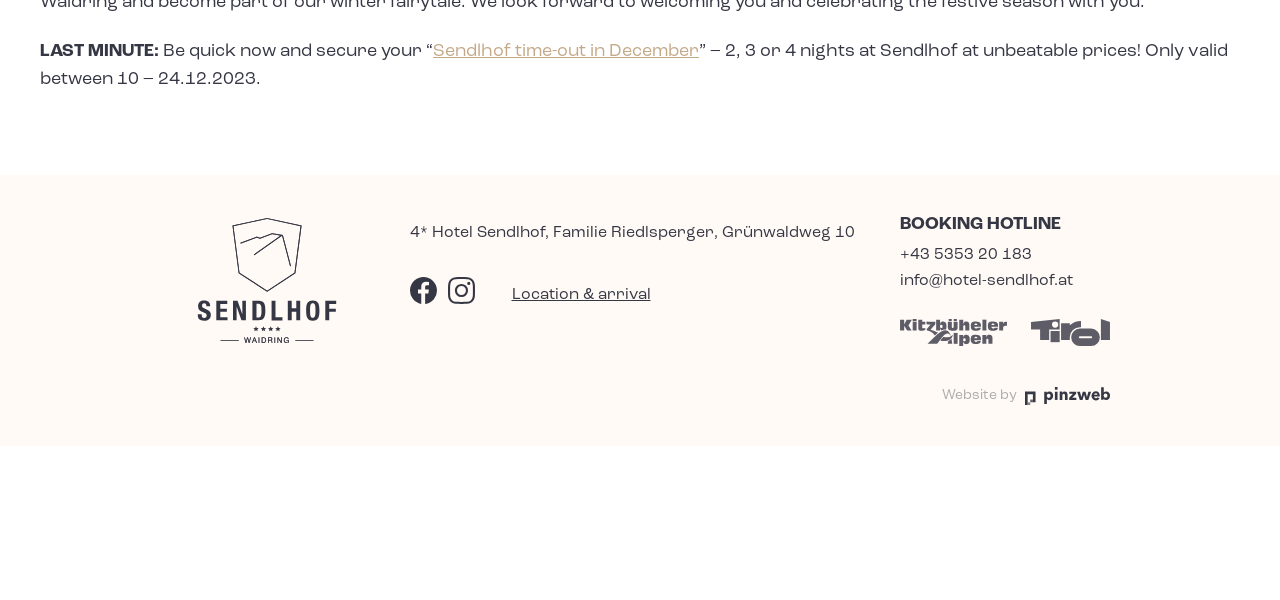Please identify the bounding box coordinates of the element that needs to be clicked to execute the following command: "Search for something". Provide the bounding box using four float numbers between 0 and 1, formatted as [left, top, right, bottom].

None